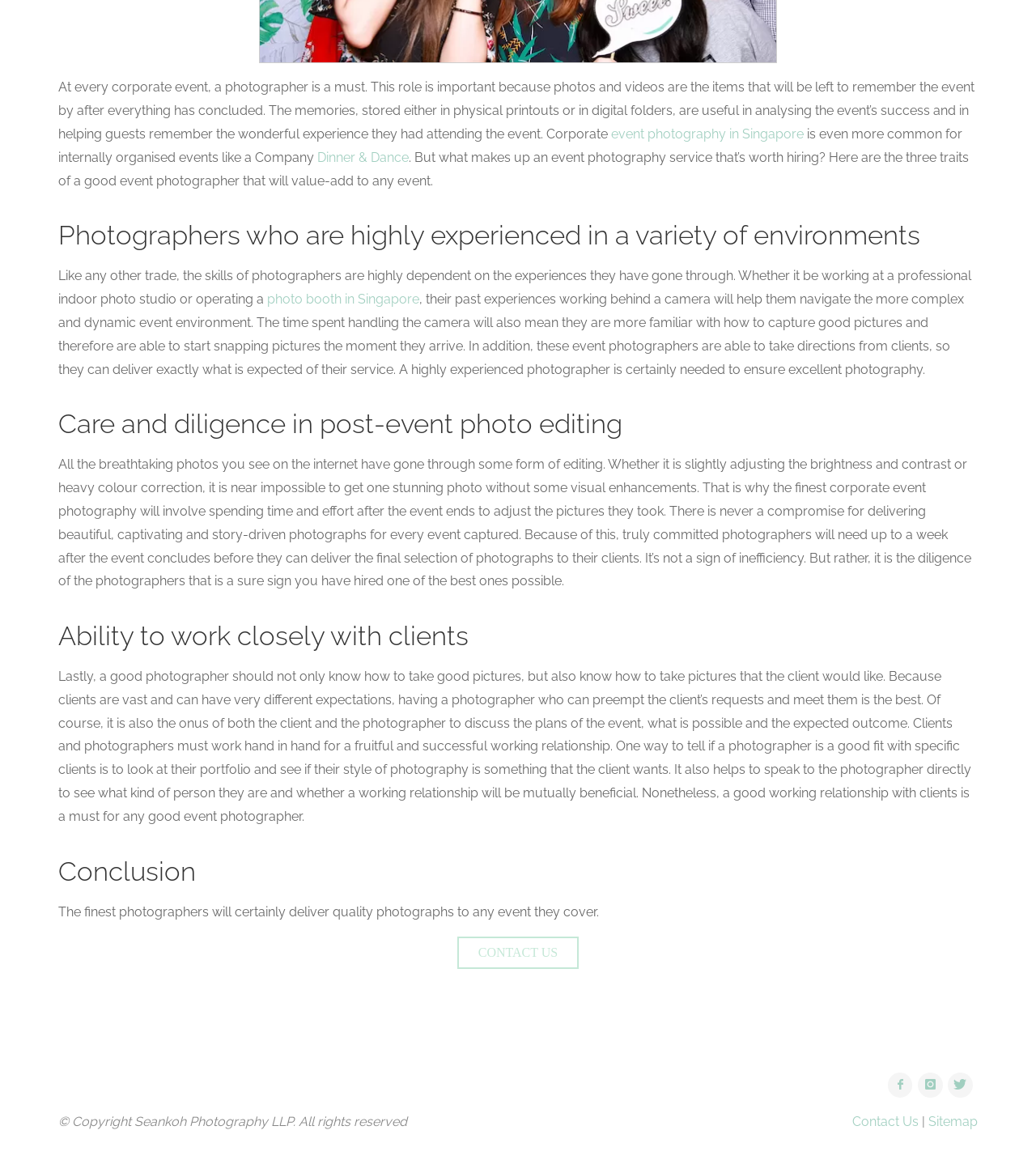Refer to the element description Contact Us and identify the corresponding bounding box in the screenshot. Format the coordinates as (top-left x, top-left y, bottom-right x, bottom-right y) with values in the range of 0 to 1.

[0.823, 0.96, 0.887, 0.974]